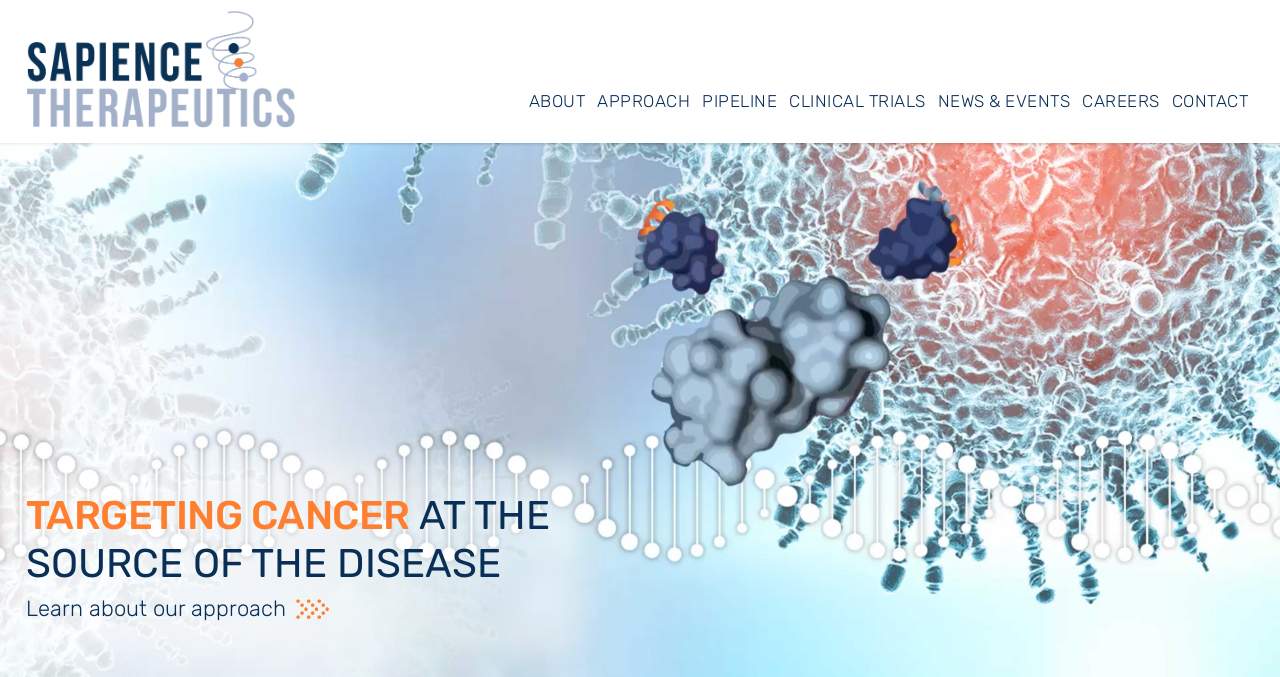Locate the bounding box coordinates of the UI element described by: "Pipeline". The bounding box coordinates should consist of four float numbers between 0 and 1, i.e., [left, top, right, bottom].

[0.544, 0.089, 0.612, 0.211]